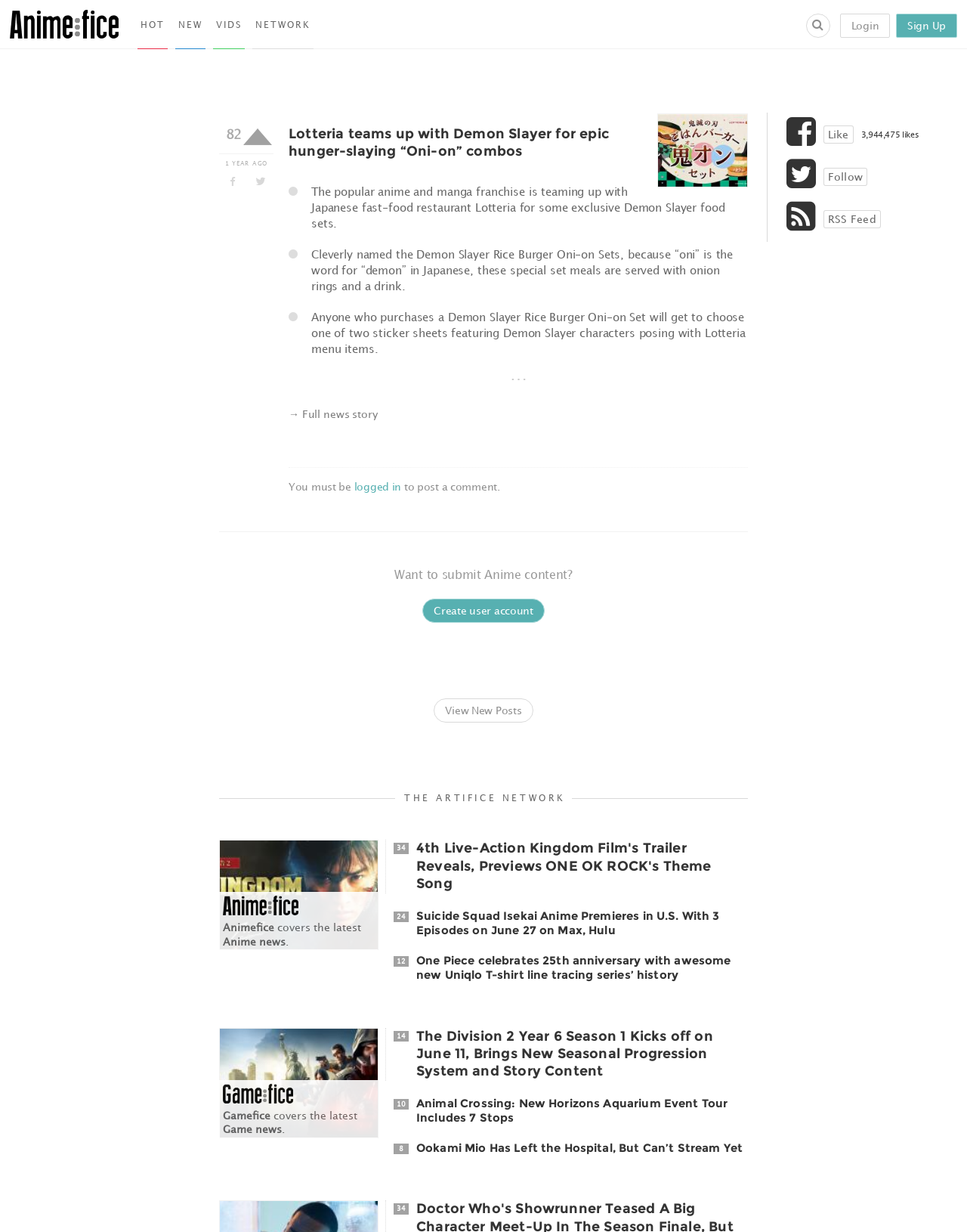Locate the bounding box coordinates of the element to click to perform the following action: 'learn more about just transition research'. The coordinates should be given as four float values between 0 and 1, in the form of [left, top, right, bottom].

None